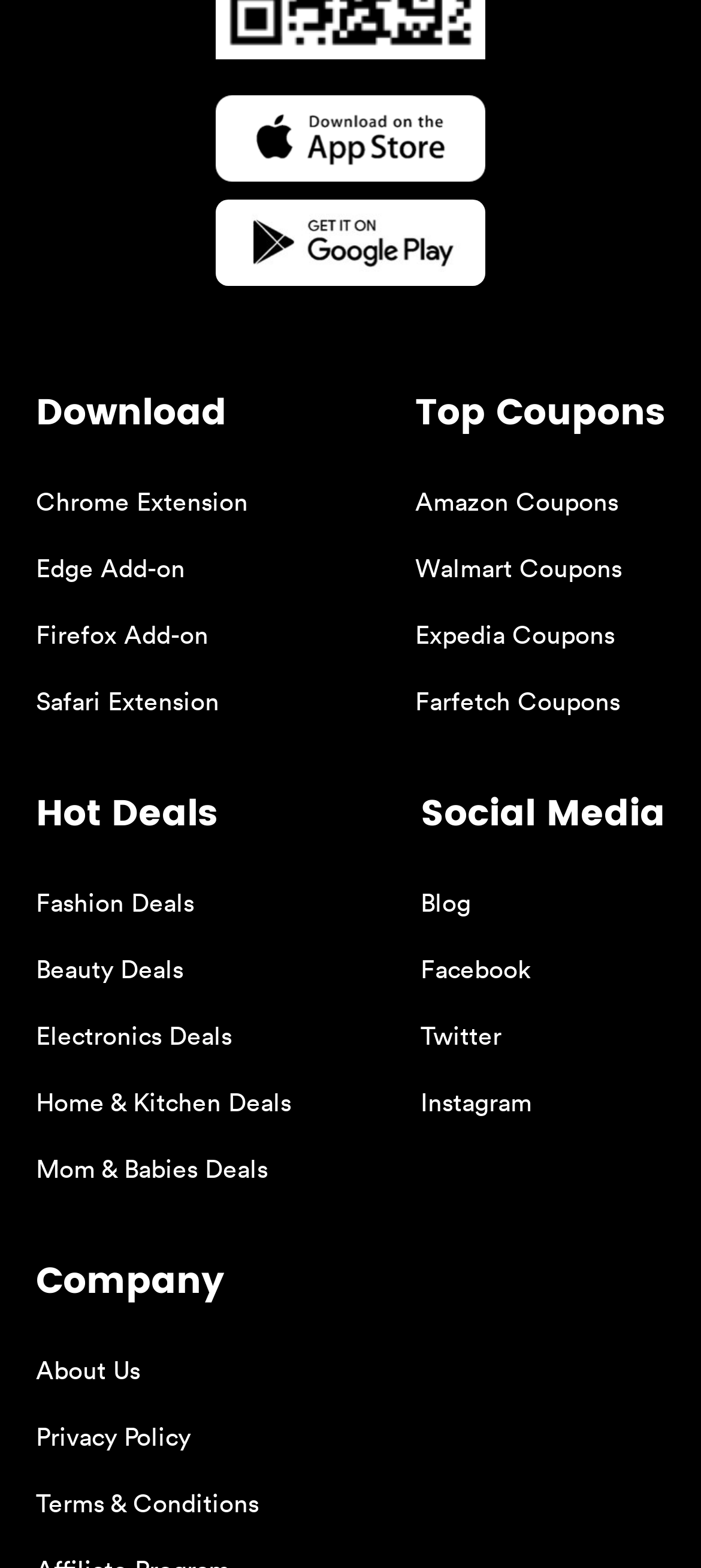How many coupon categories are listed?
Examine the image and give a concise answer in one word or a short phrase.

4